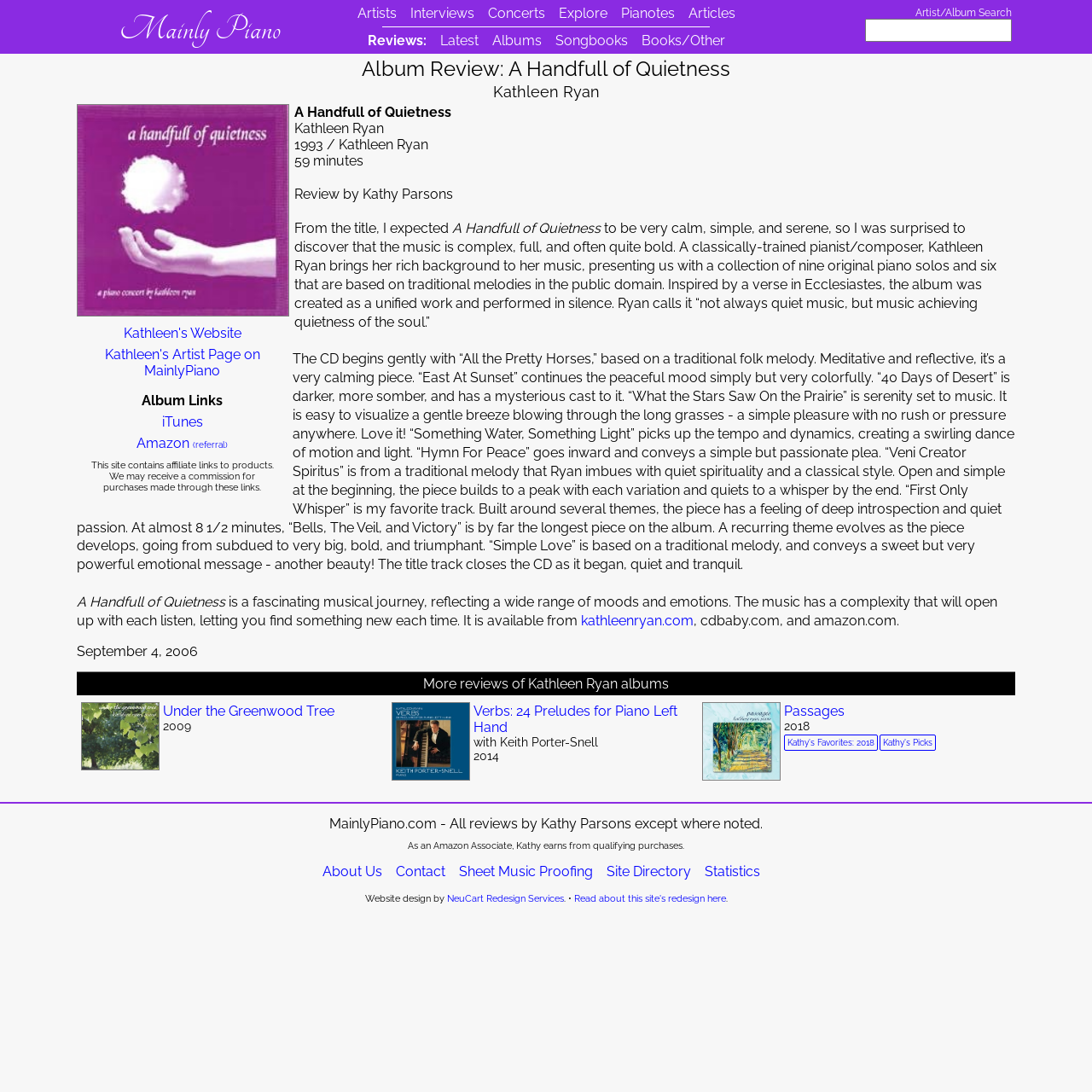Please provide the bounding box coordinates for the element that needs to be clicked to perform the following instruction: "Explore the album A Handfull of Quietness on iTunes". The coordinates should be given as four float numbers between 0 and 1, i.e., [left, top, right, bottom].

[0.073, 0.379, 0.26, 0.394]